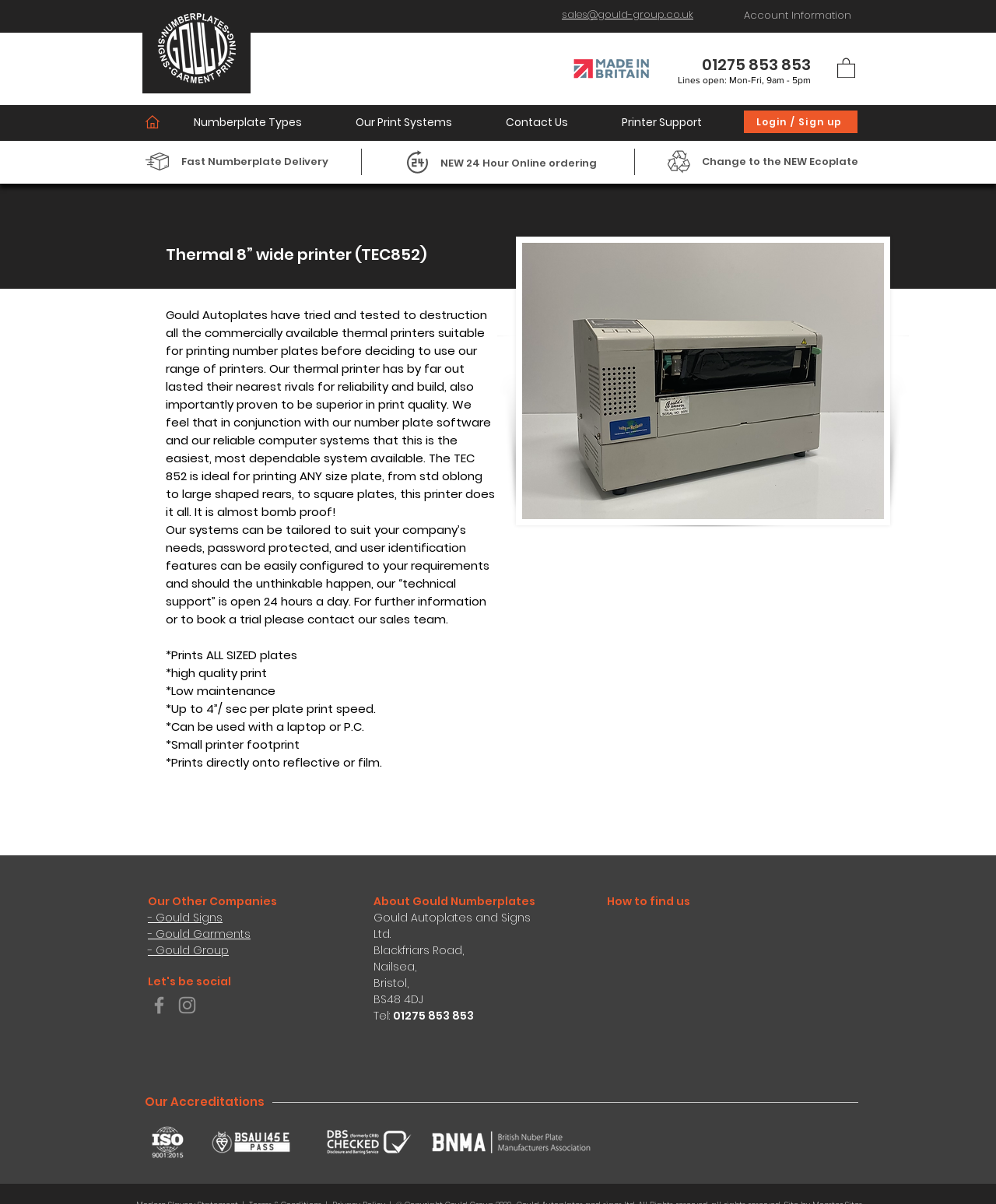Provide the bounding box coordinates, formatted as (top-left x, top-left y, bottom-right x, bottom-right y), with all values being floating point numbers between 0 and 1. Identify the bounding box of the UI element that matches the description: - Gould Garments

[0.148, 0.771, 0.252, 0.781]